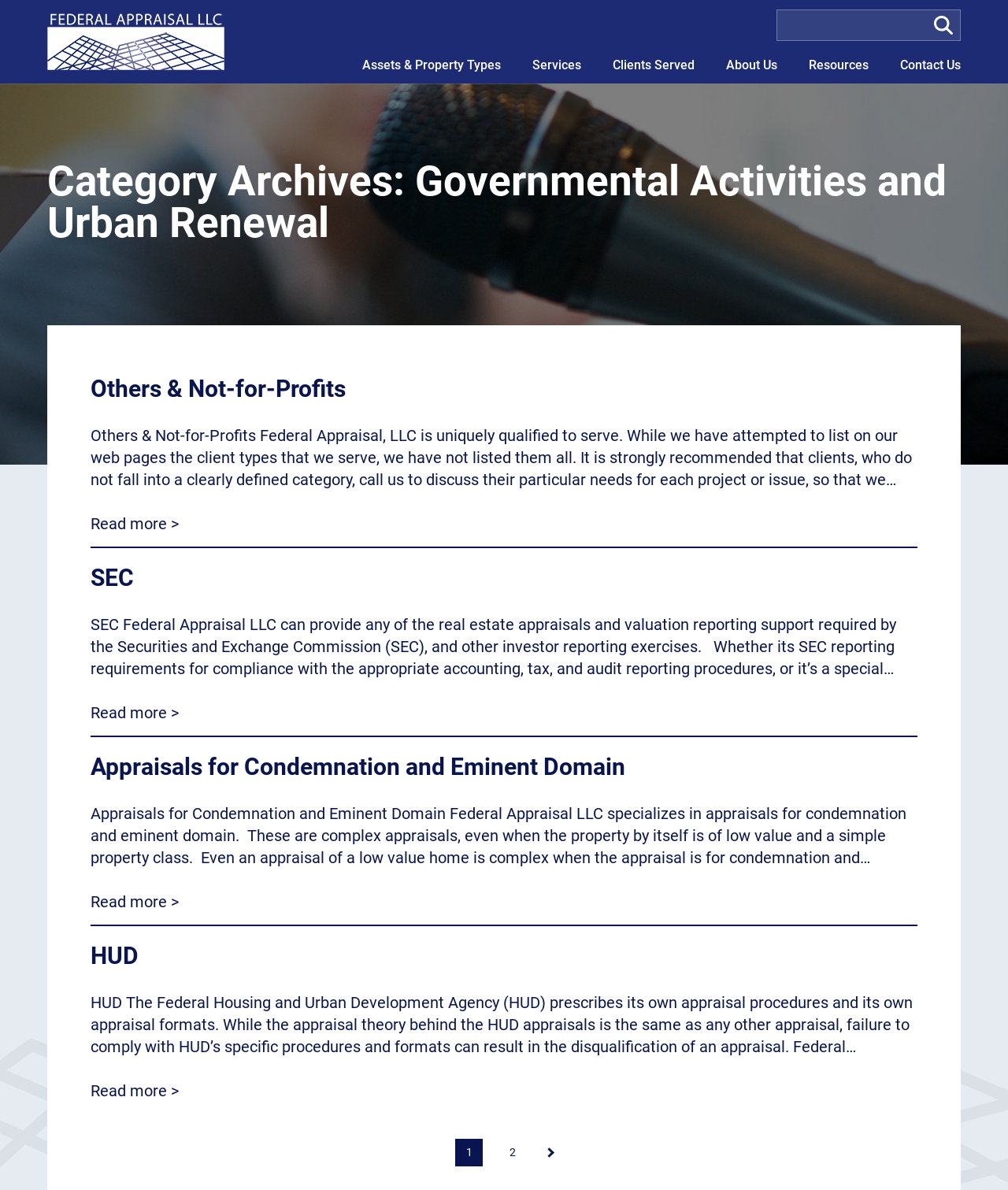Kindly determine the bounding box coordinates for the area that needs to be clicked to execute this instruction: "View clients served".

[0.608, 0.048, 0.689, 0.062]